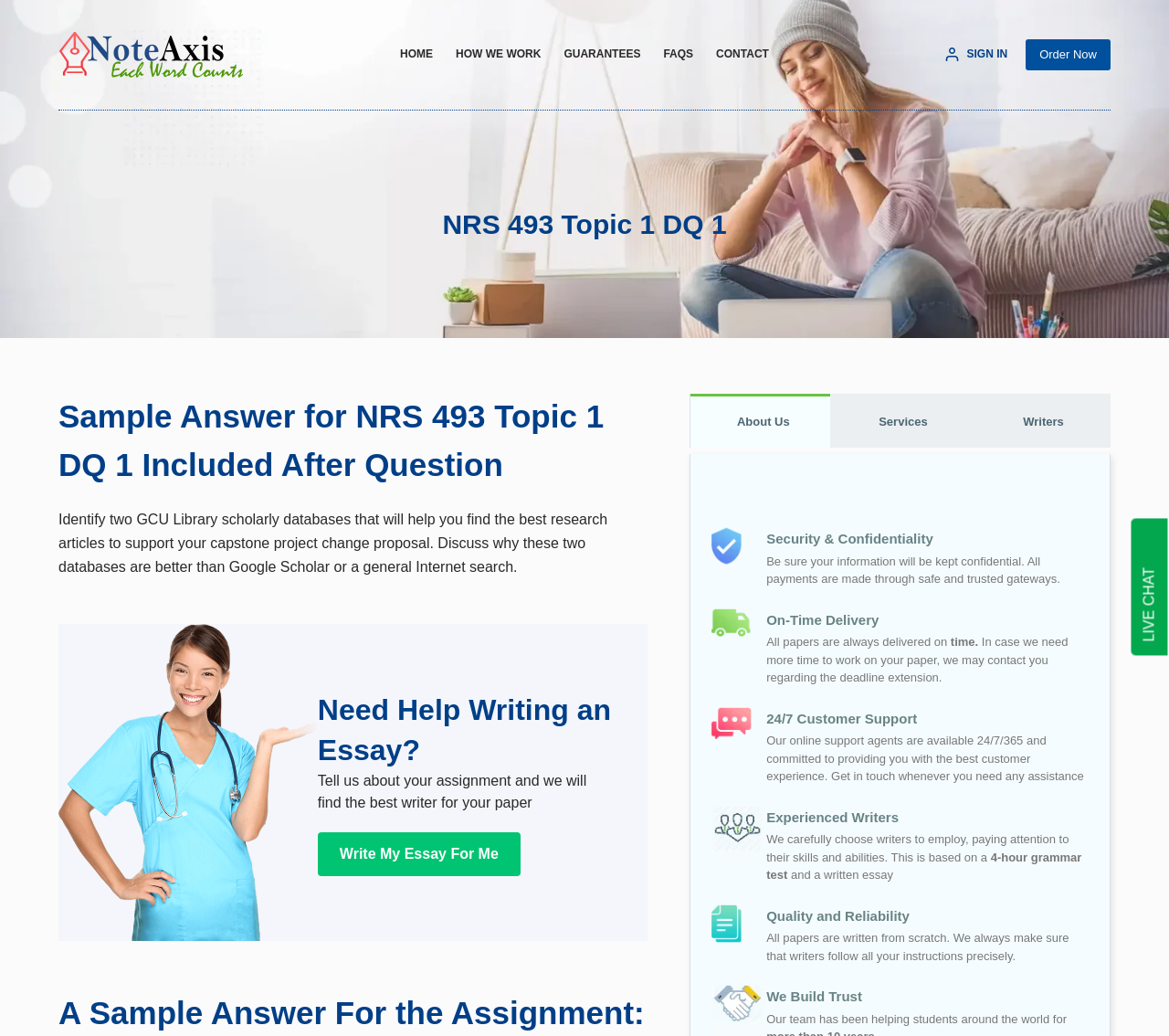Indicate the bounding box coordinates of the clickable region to achieve the following instruction: "Open the 'chat widget'."

[0.964, 0.497, 0.999, 0.633]